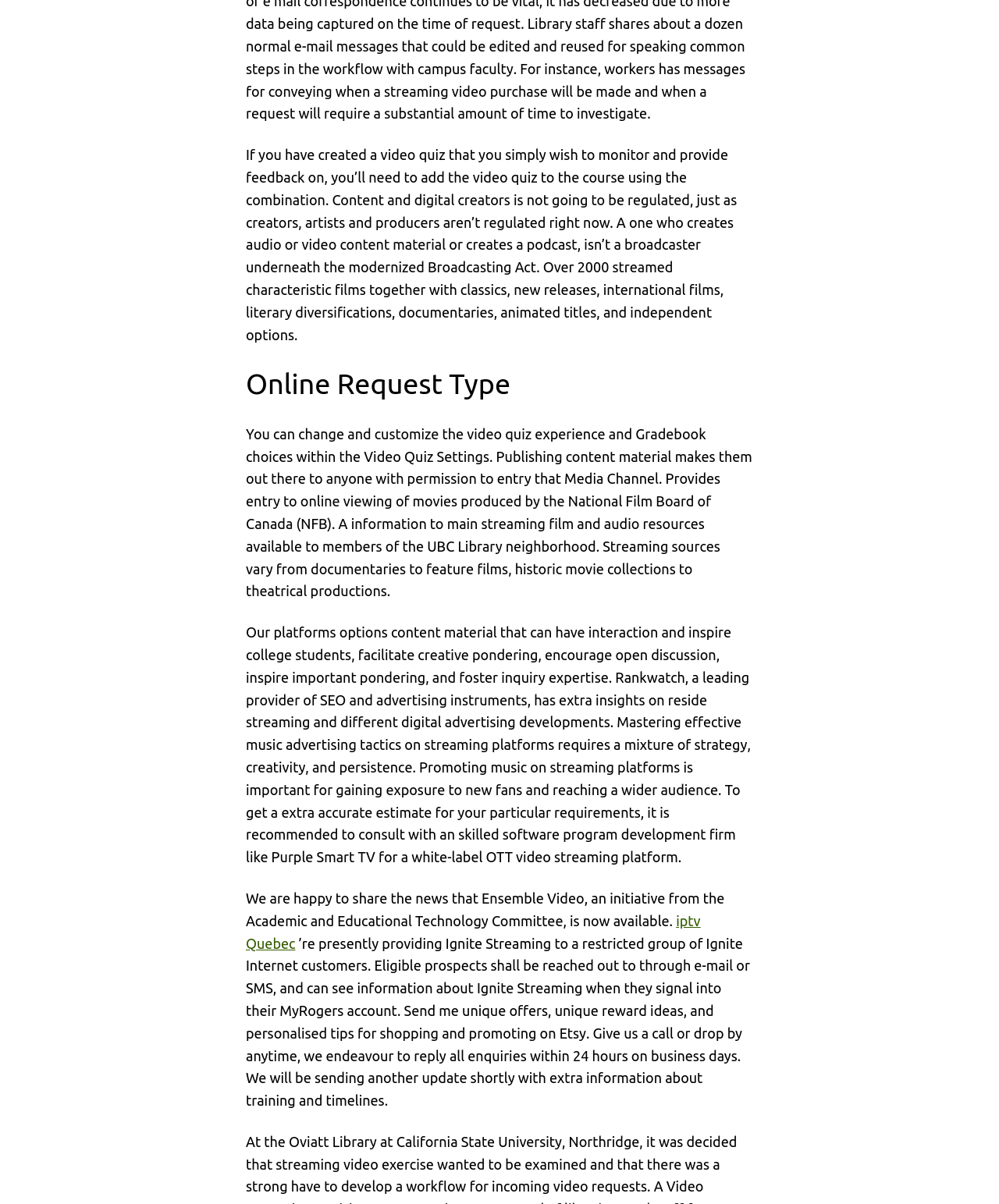What is Ensemble Video?
Could you give a comprehensive explanation in response to this question?

According to the StaticText element with bounding box coordinates [0.246, 0.739, 0.725, 0.771], Ensemble Video is an initiative from the Academic and Educational Technology Committee, and it is now available.